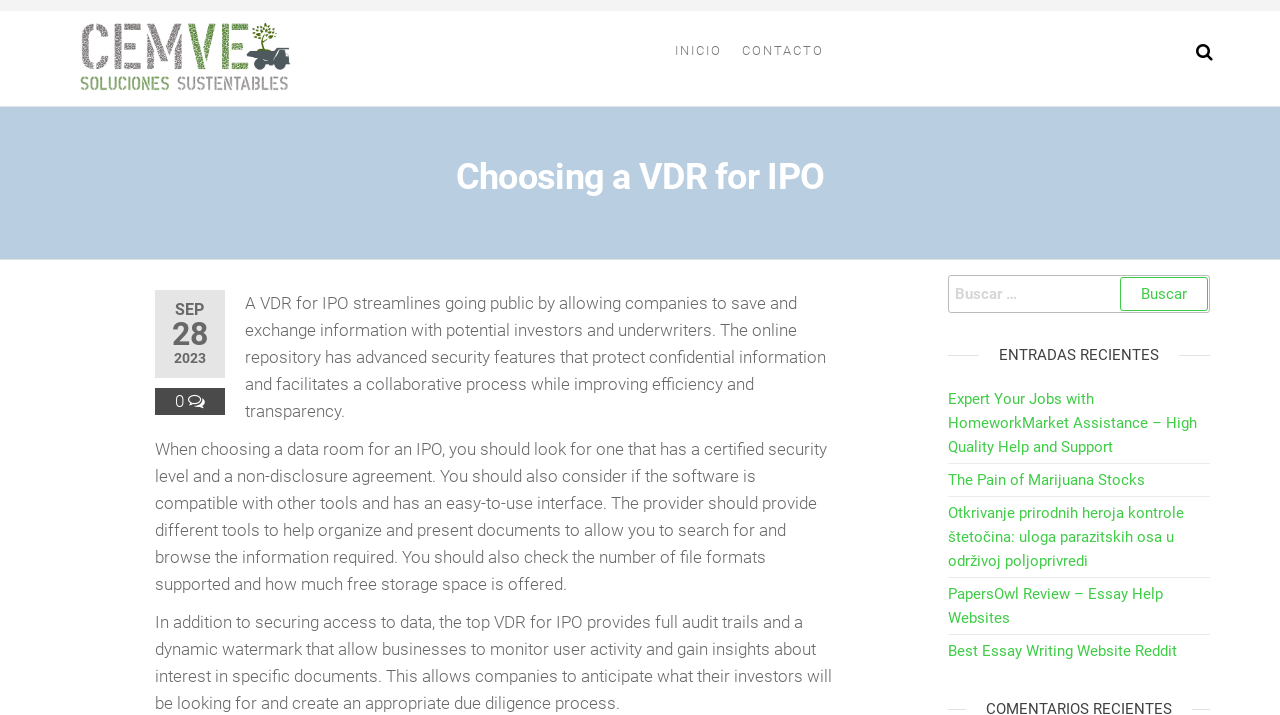Find the bounding box coordinates for the UI element whose description is: "parent_node: Buscar: value="Buscar"". The coordinates should be four float numbers between 0 and 1, in the format [left, top, right, bottom].

[0.875, 0.387, 0.944, 0.434]